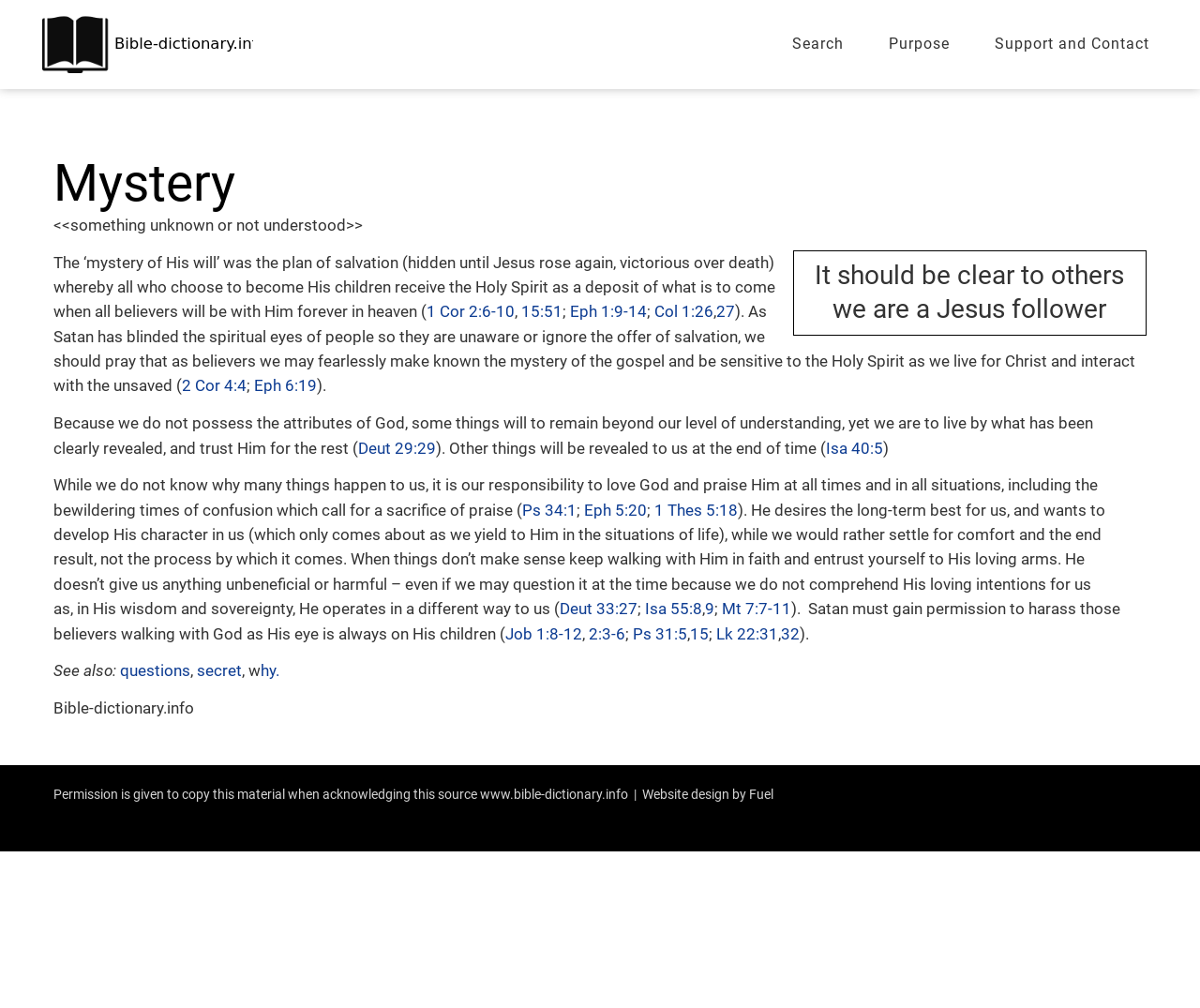Determine the bounding box coordinates of the target area to click to execute the following instruction: "Visit the 'Fuel' website."

[0.624, 0.781, 0.645, 0.796]